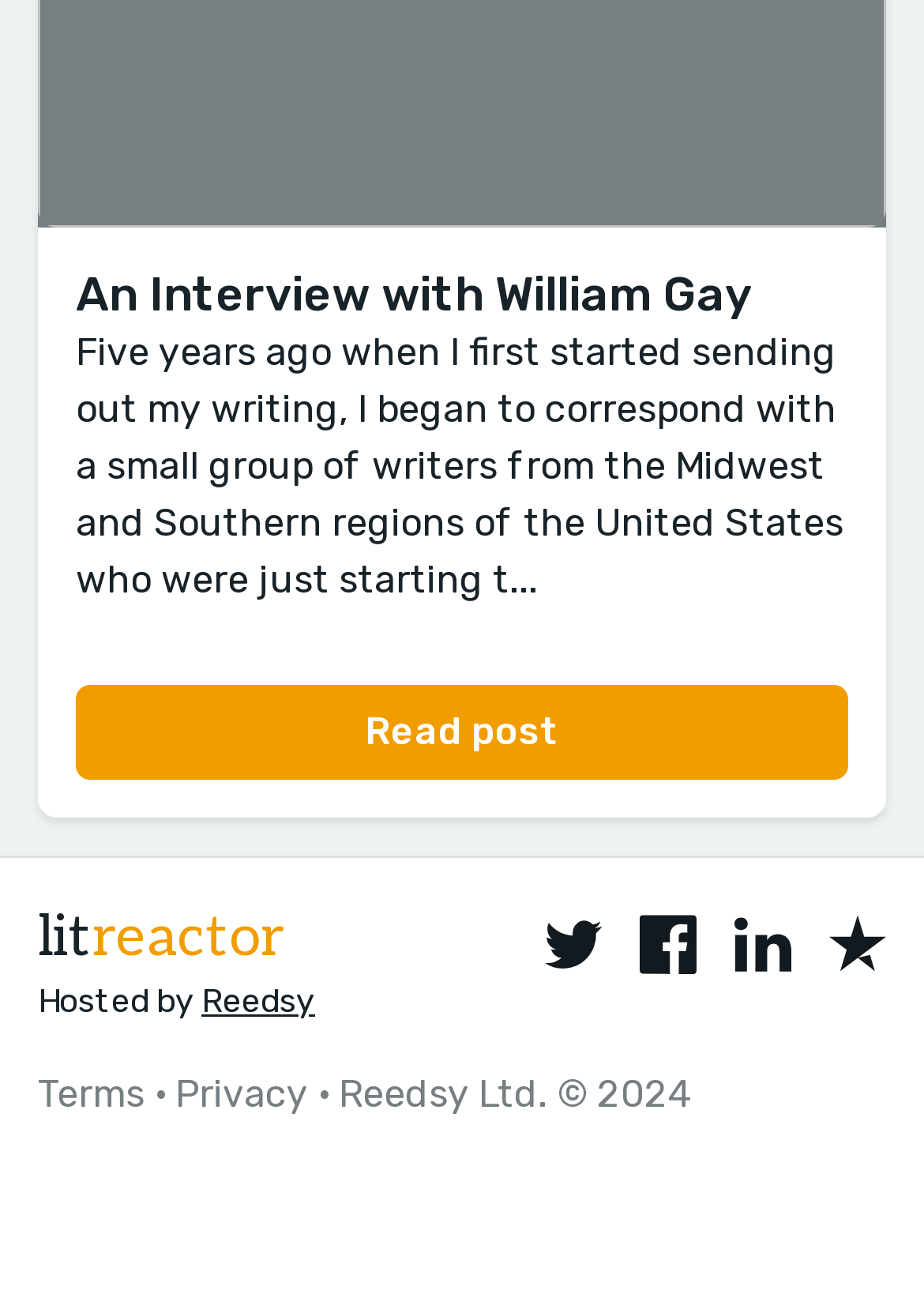Please specify the bounding box coordinates of the area that should be clicked to accomplish the following instruction: "Explore Careers". The coordinates should consist of four float numbers between 0 and 1, i.e., [left, top, right, bottom].

None